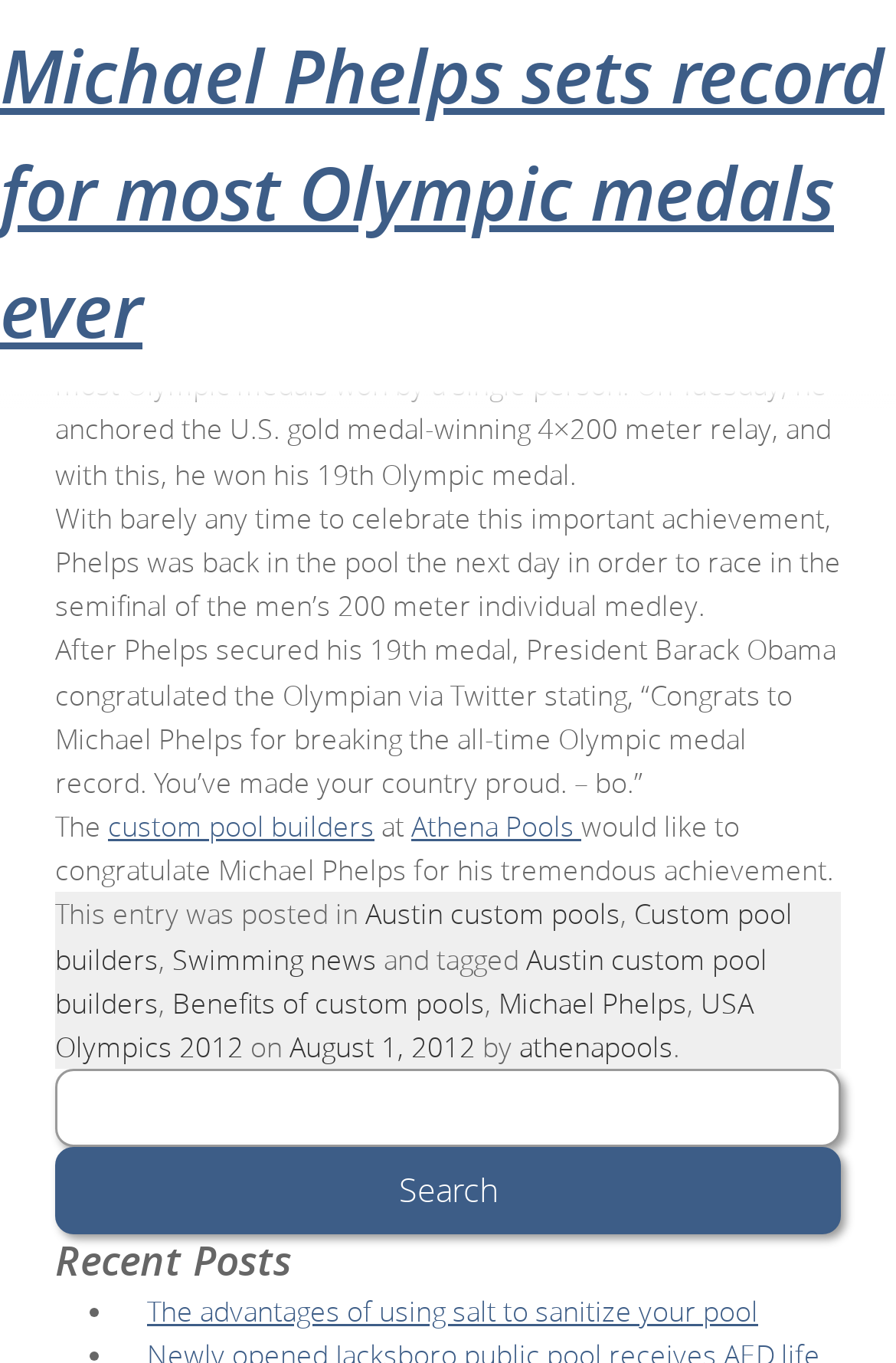Locate the bounding box coordinates of the element that needs to be clicked to carry out the instruction: "Click the 'Athena Pools' link". The coordinates should be given as four float numbers ranging from 0 to 1, i.e., [left, top, right, bottom].

[0.081, 0.039, 0.514, 0.066]